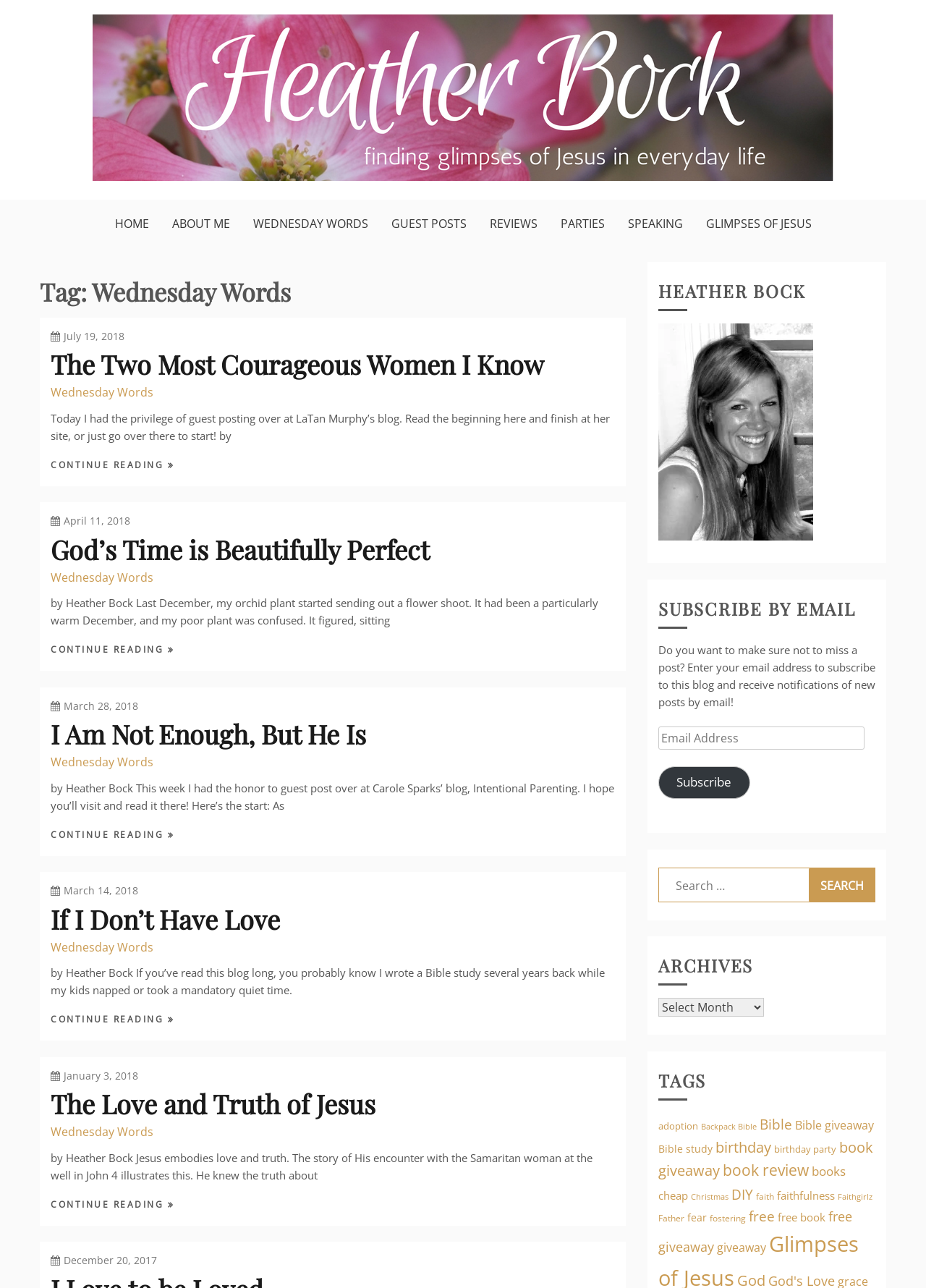Locate the bounding box coordinates of the element that should be clicked to execute the following instruction: "subscribe by email".

[0.711, 0.464, 0.945, 0.486]